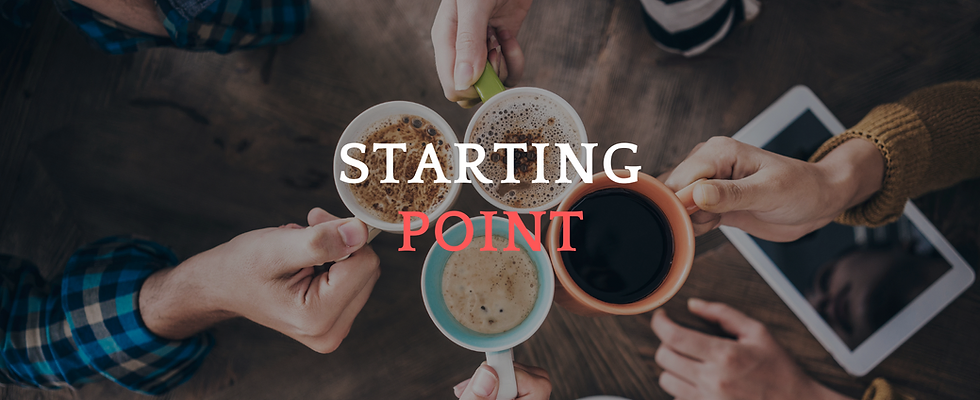Give a detailed explanation of what is happening in the image.

The image features several hands clinking colorful mugs of beverages together, symbolizing connection and community. Above the mugs, the bold text "STARTING POINT" captures attention, with "STARTING" in white and "POINT" in a striking red, suggesting a welcoming atmosphere for new beginnings. This visual embodies the spirit of the Starting Point program at LightPoint Church, which aims to create a safe space for individuals to explore faith in a supportive environment. The backdrop of a rustic wooden table adds warmth, reinforcing the inviting nature of the gathering.